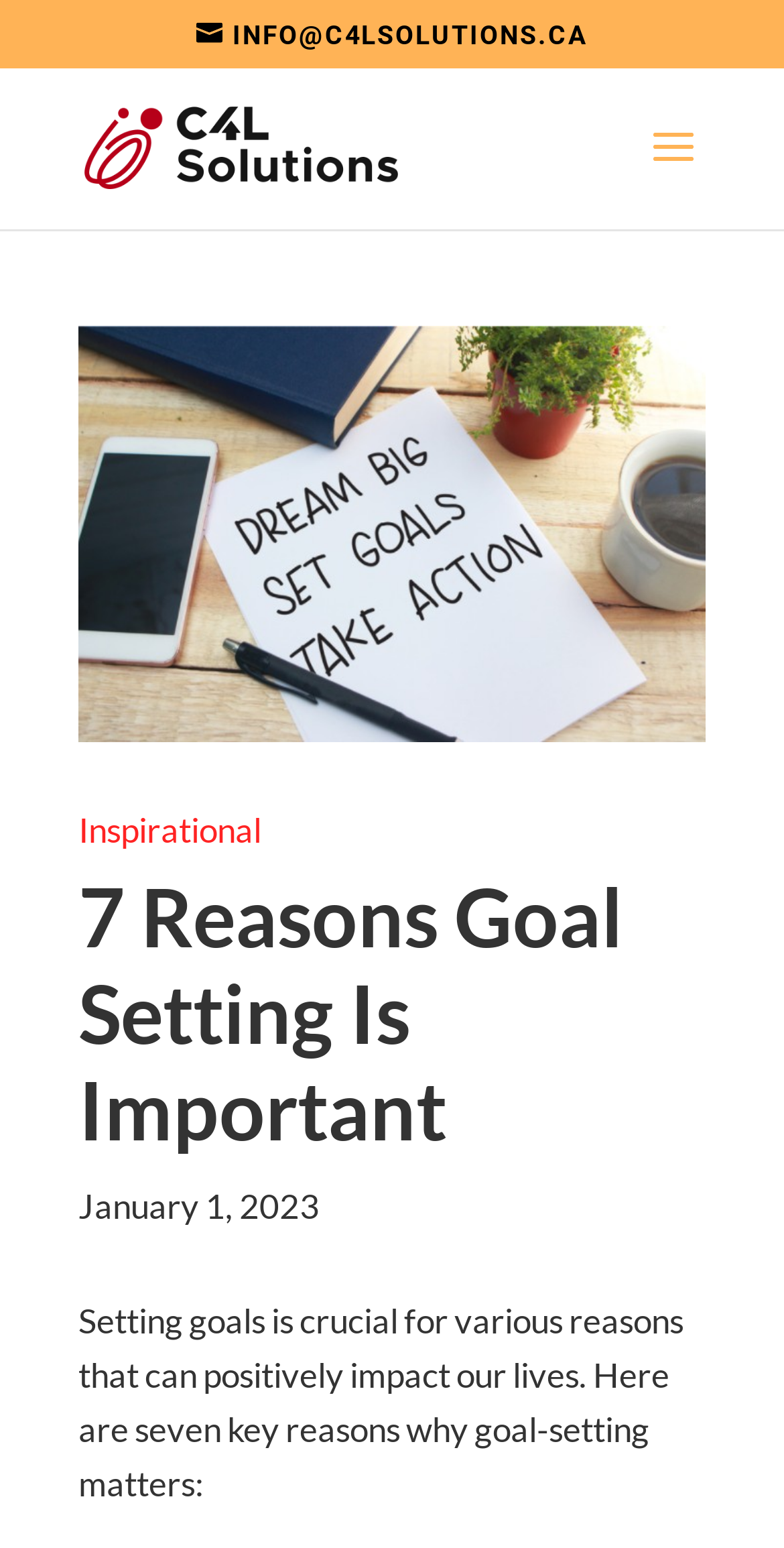Please give a concise answer to this question using a single word or phrase: 
What is the category of the article?

Inspirational